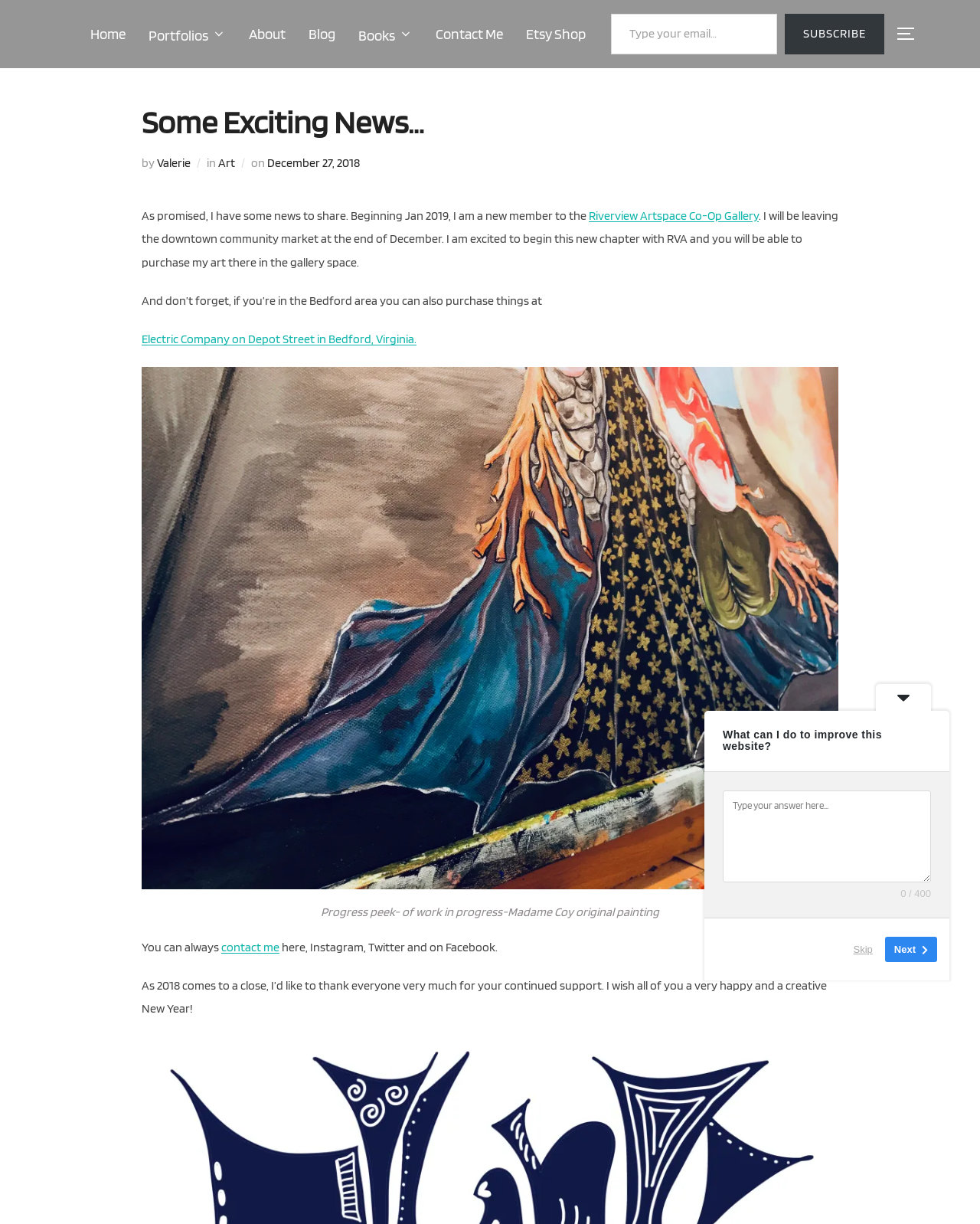For the following element description, predict the bounding box coordinates in the format (top-left x, top-left y, bottom-right x, bottom-right y). All values should be floating point numbers between 0 and 1. Description: Home

[0.092, 0.018, 0.128, 0.036]